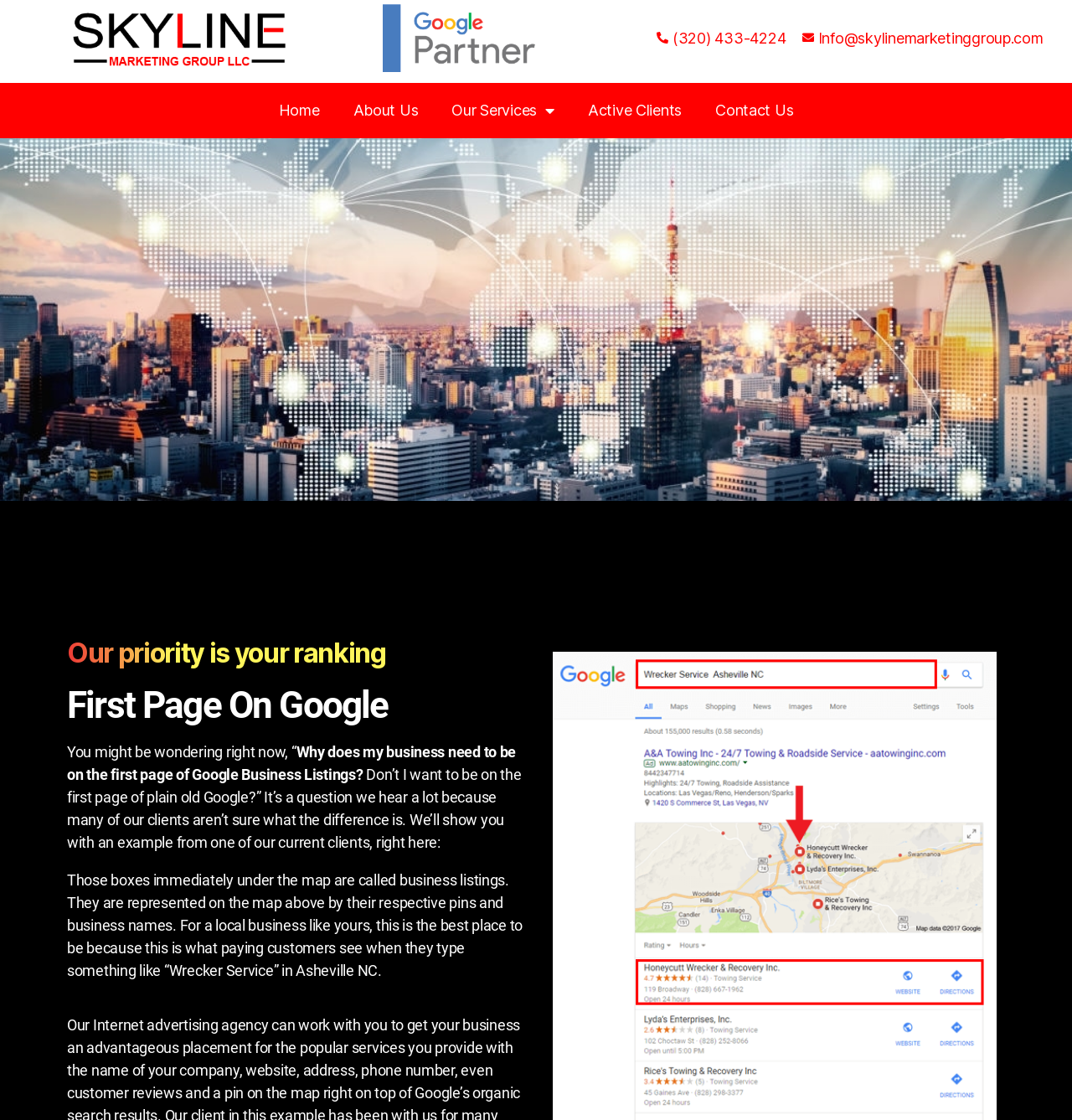What is the purpose of the business listings on Google?
Look at the screenshot and respond with a single word or phrase.

To be seen by paying customers